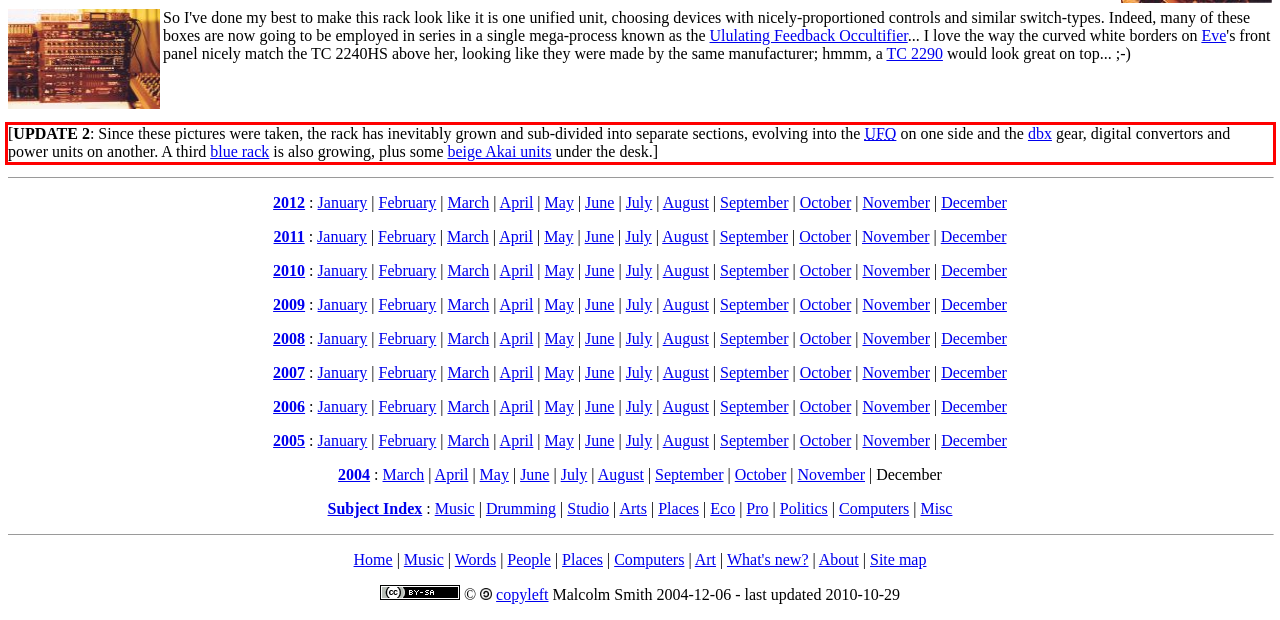Please take the screenshot of the webpage, find the red bounding box, and generate the text content that is within this red bounding box.

[UPDATE 2: Since these pictures were taken, the rack has inevitably grown and sub-divided into separate sections, evolving into the UFO on one side and the dbx gear, digital convertors and power units on another. A third blue rack is also growing, plus some beige Akai units under the desk.]